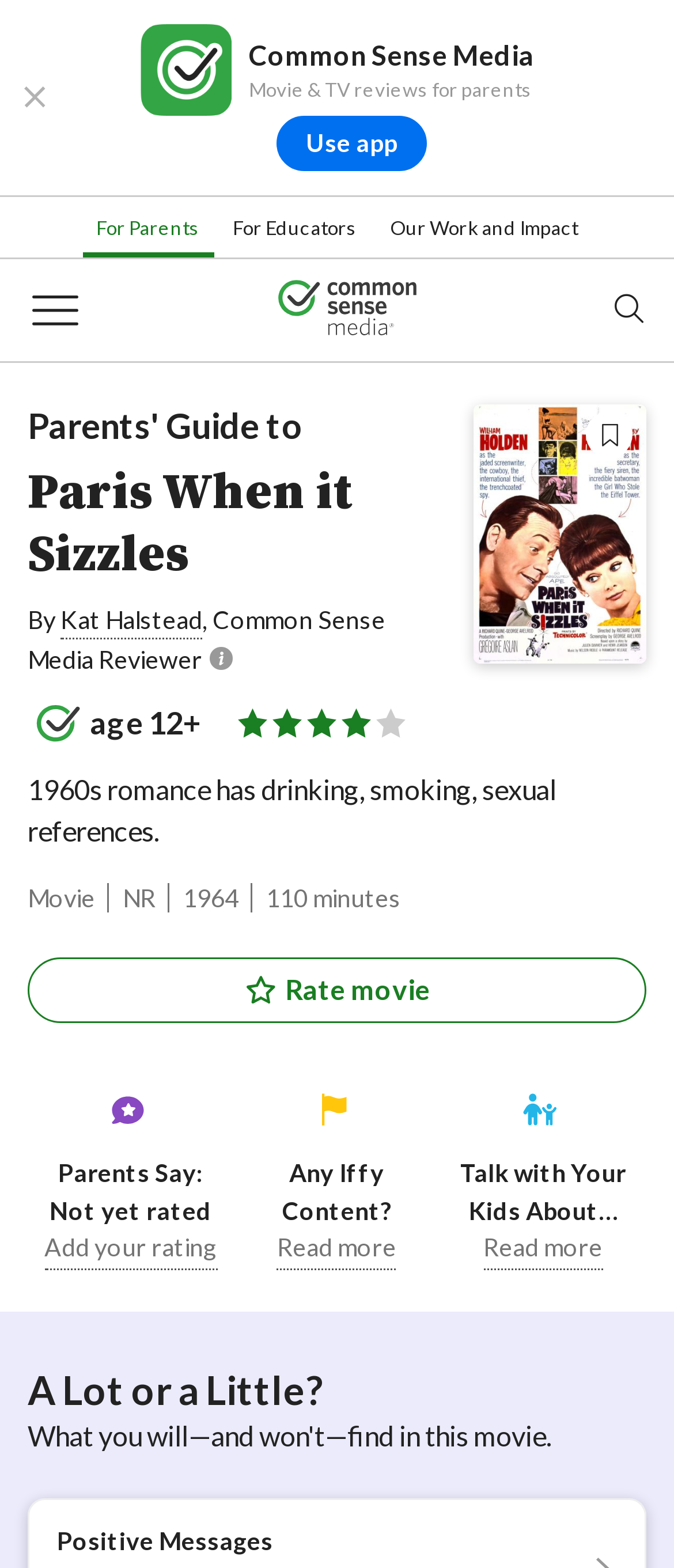Utilize the details in the image to give a detailed response to the question: What is the rating of the movie Paris When it Sizzles?

I found the rating of the movie Paris When it Sizzles by looking at the section that displays the movie's details, where it says 'NR' next to 'Movie'.